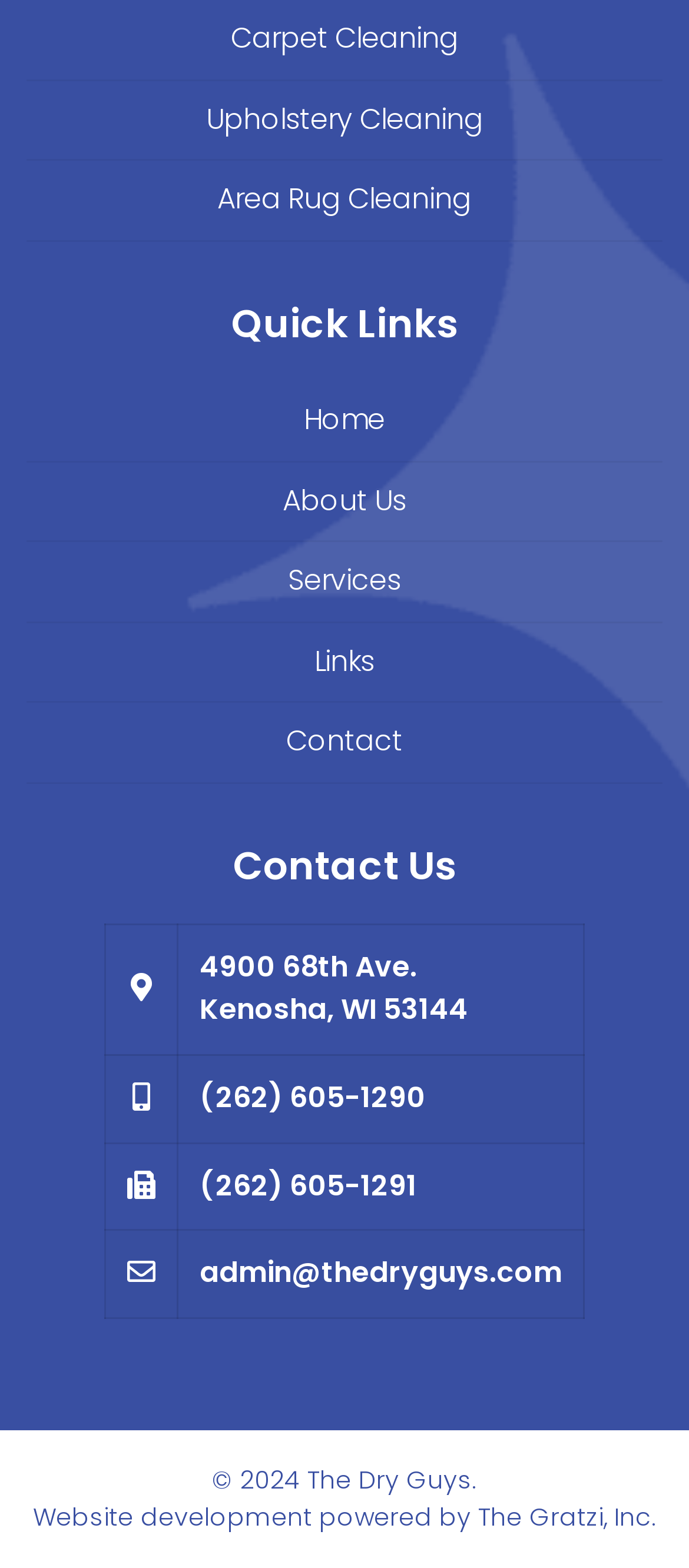What is the email address of the company? Examine the screenshot and reply using just one word or a brief phrase.

admin@thedryguys.com